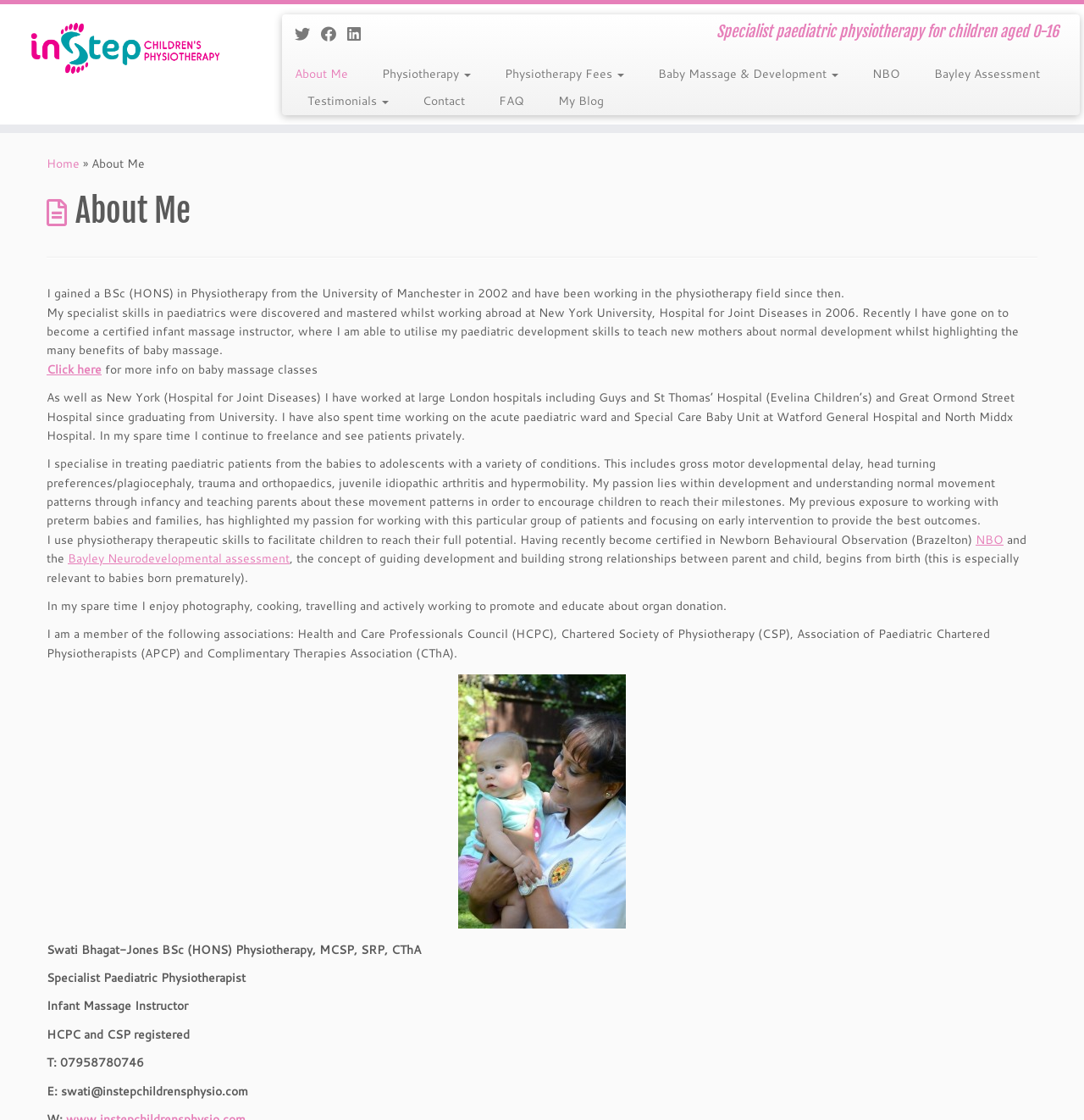Find the bounding box coordinates of the clickable area that will achieve the following instruction: "Contact Swati".

[0.374, 0.078, 0.445, 0.103]